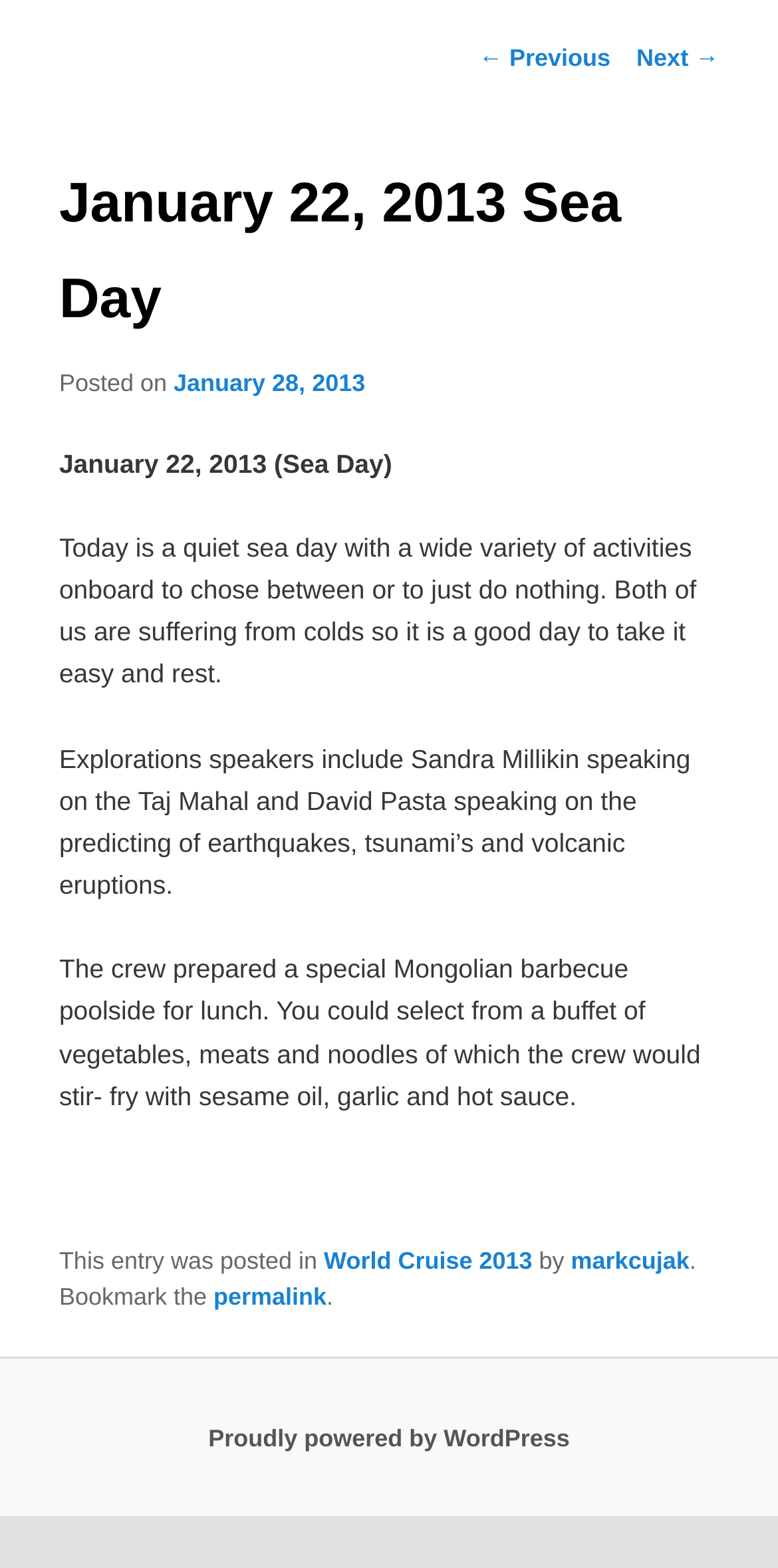For the following element description, predict the bounding box coordinates in the format (top-left x, top-left y, bottom-right x, bottom-right y). All values should be floating point numbers between 0 and 1. Description: permalink

[0.274, 0.818, 0.42, 0.836]